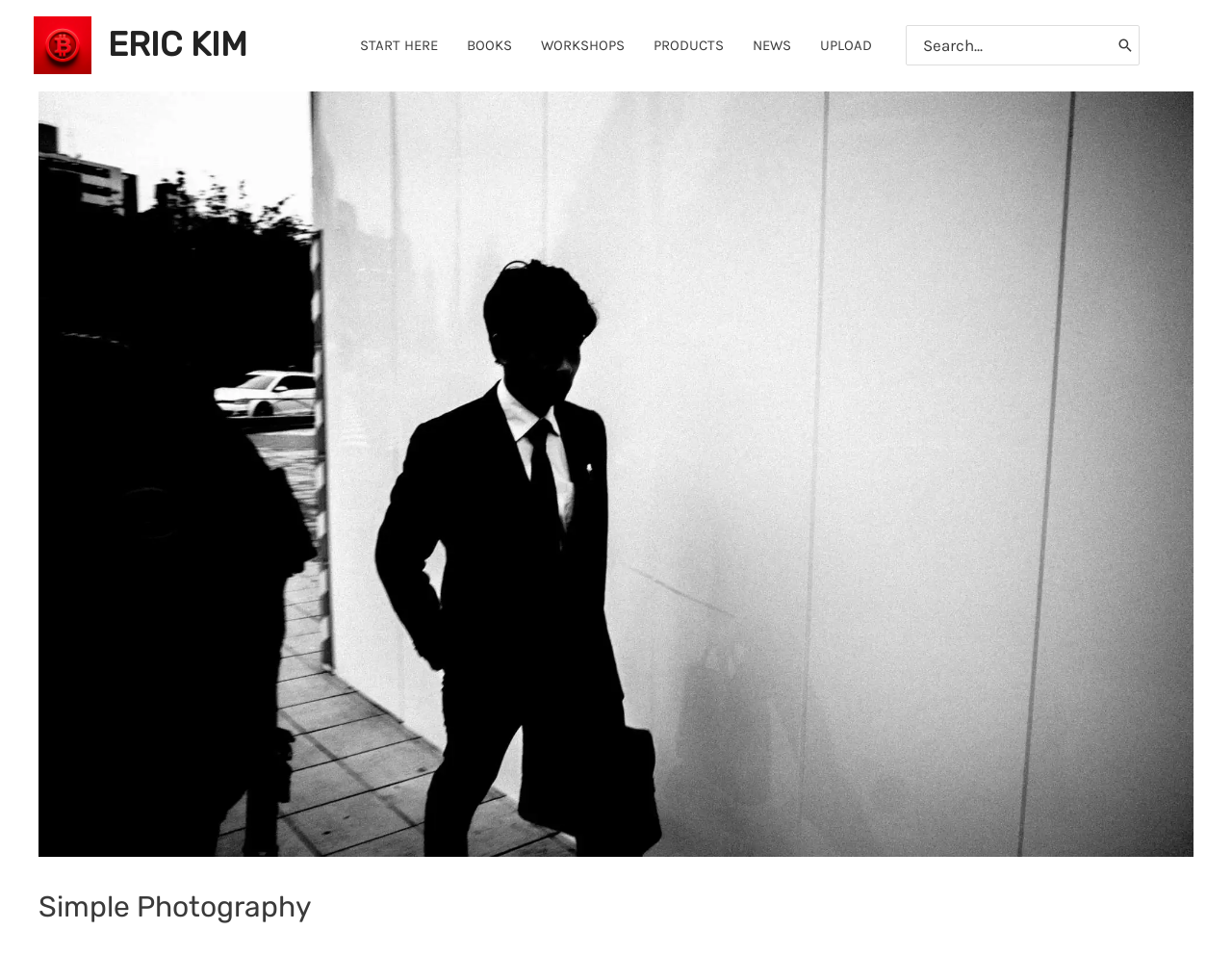Please find the bounding box coordinates of the element's region to be clicked to carry out this instruction: "Upload a file".

[0.654, 0.012, 0.72, 0.083]